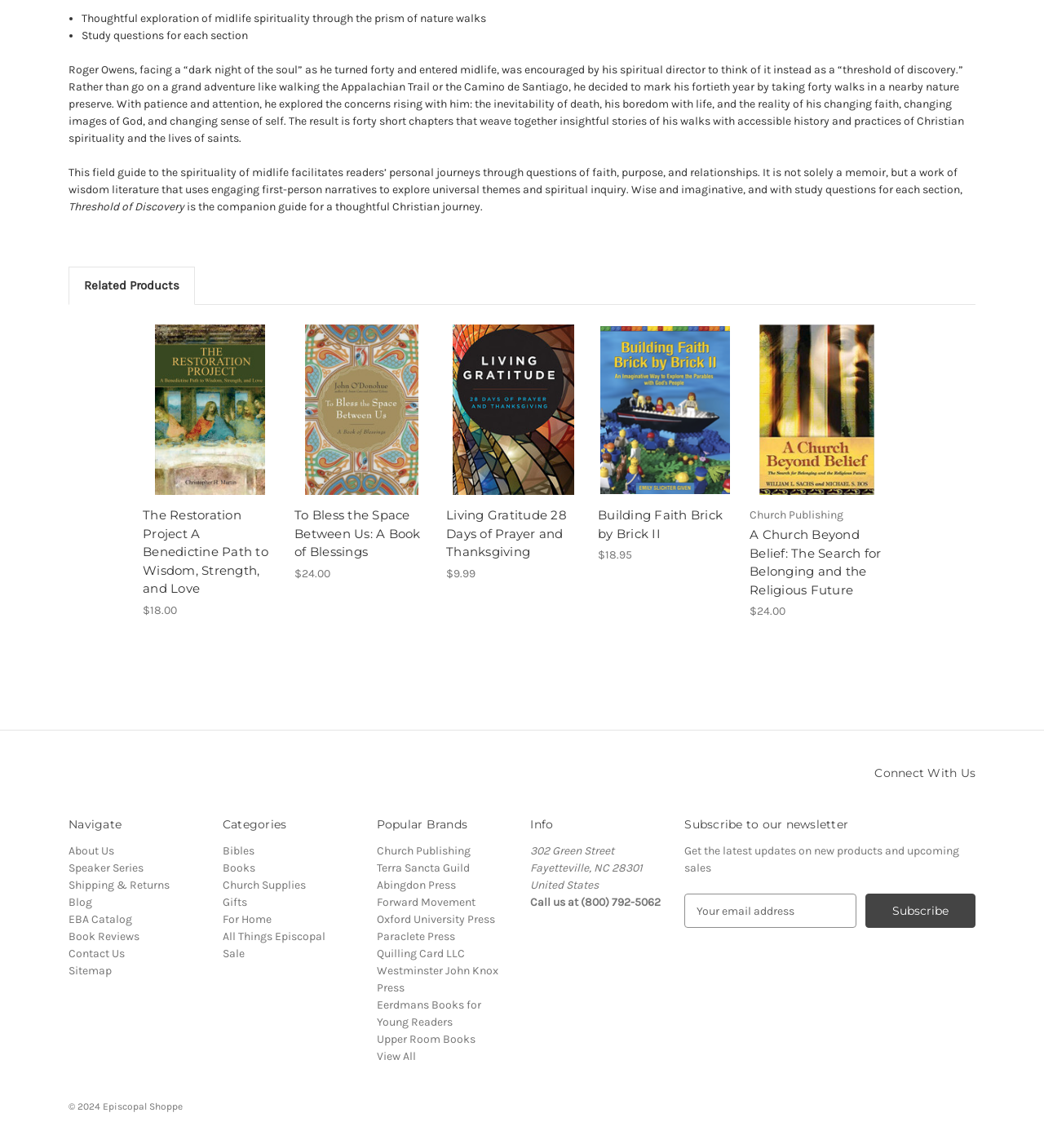Please identify the bounding box coordinates of the element I should click to complete this instruction: 'View product details of 'The Restoration Project A Benedictine Path to Wisdom, Strength, and Love''. The coordinates should be given as four float numbers between 0 and 1, like this: [left, top, right, bottom].

[0.156, 0.334, 0.245, 0.355]